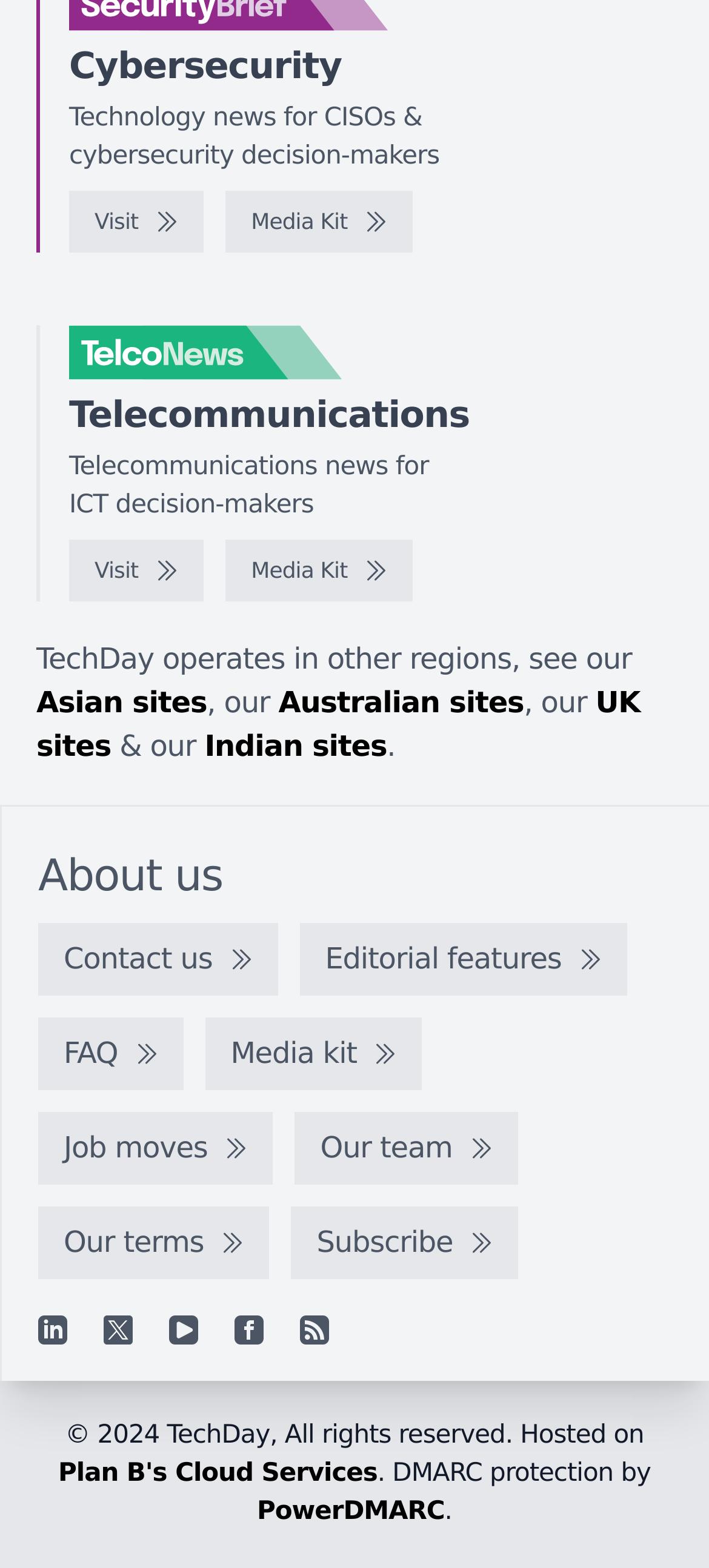What is the main topic of the webpage?
Please provide a single word or phrase as the answer based on the screenshot.

Cybersecurity and Telecommunications